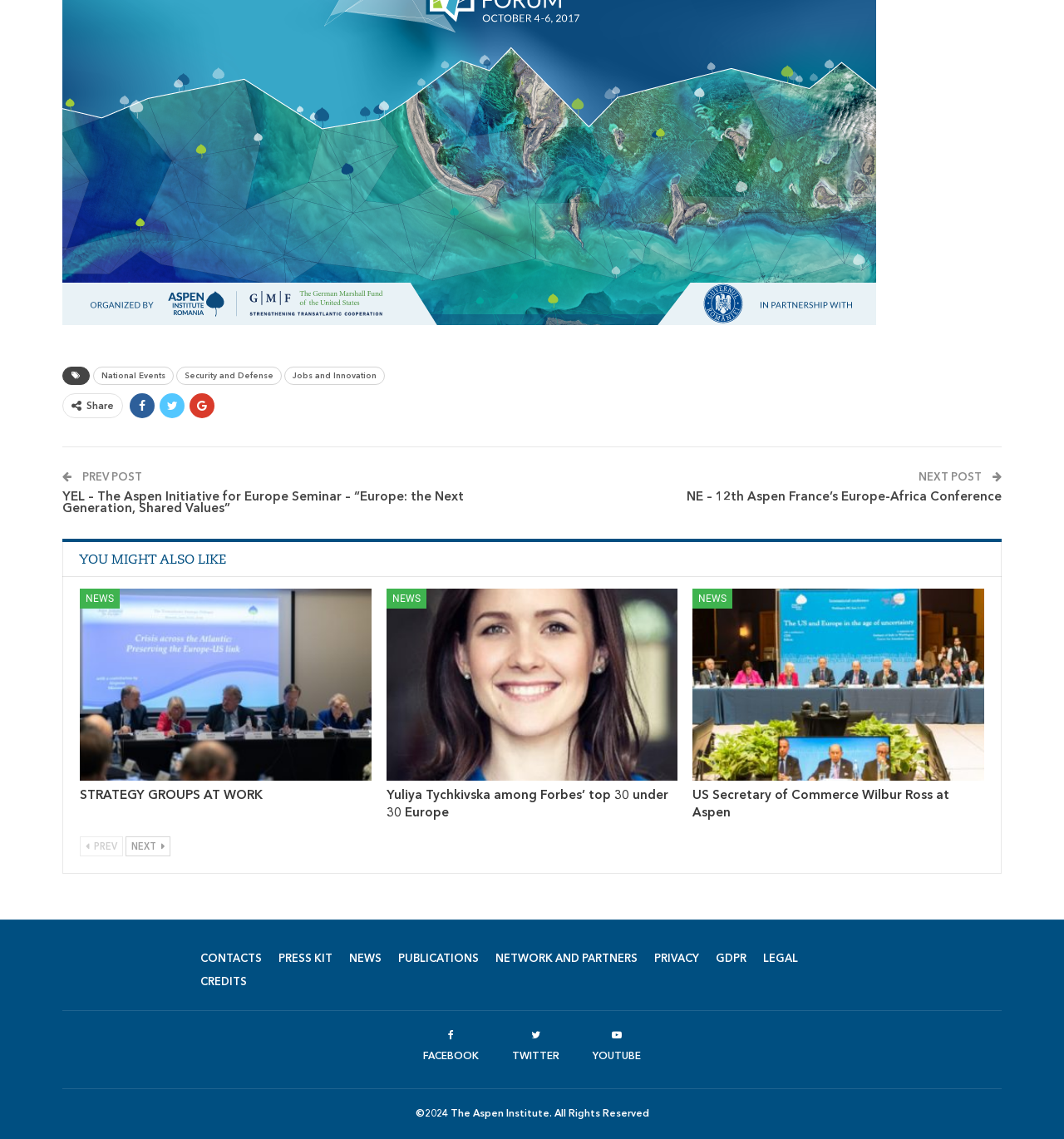What is the copyright year of the webpage?
Answer the question using a single word or phrase, according to the image.

2024